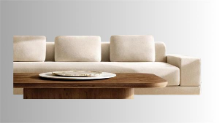What type of surface does the coffee table have?
Offer a detailed and exhaustive answer to the question.

The caption describes the coffee table as having a smooth surface, which suggests that it is even and flat, without any rough or textured areas.